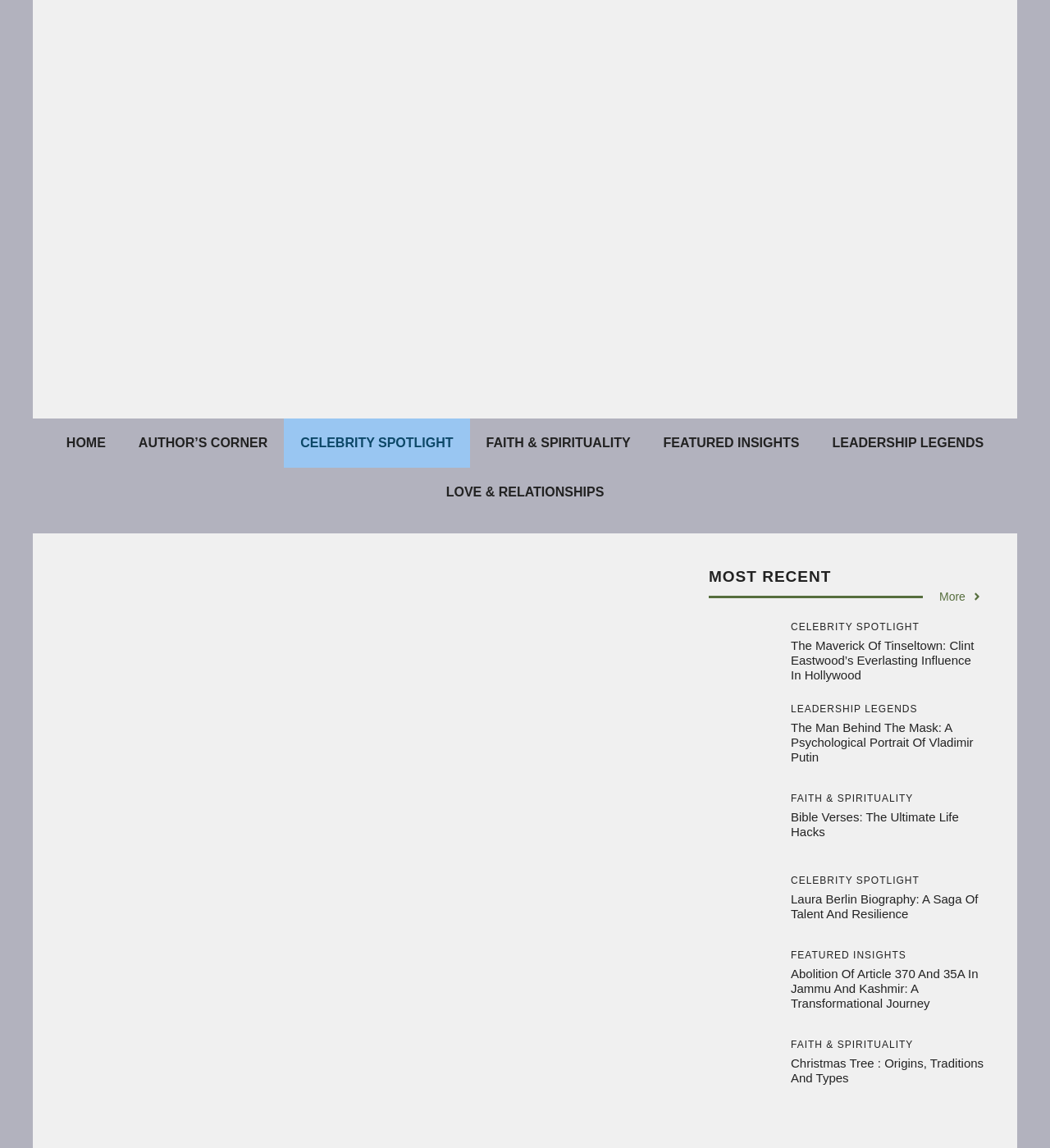What is the title of the last article in the FEATURED INSIGHTS section?
Using the screenshot, give a one-word or short phrase answer.

Abolition Of Article 370 And 35A In Jammu And Kashmir: A Transformational Journey